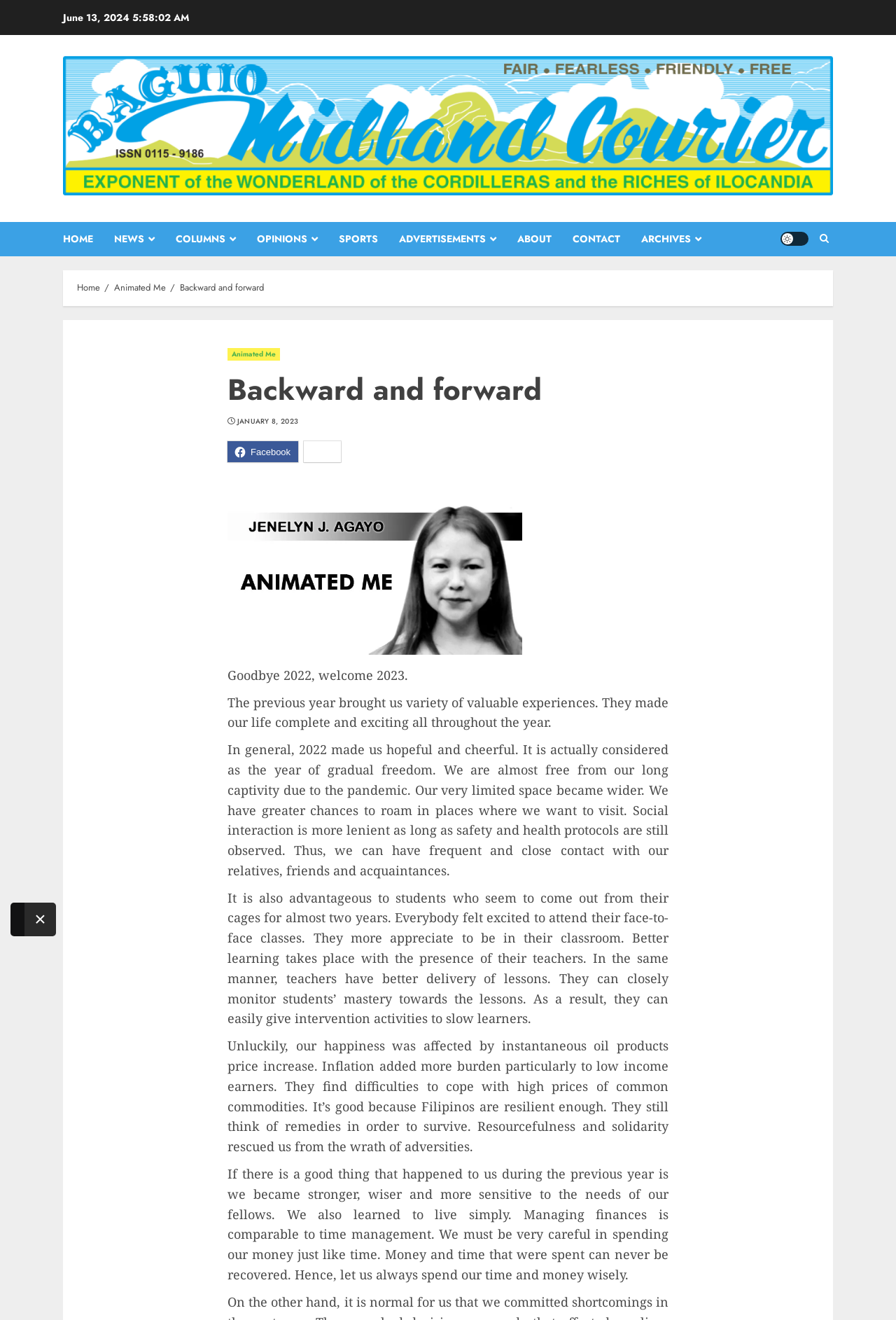What is the theme of the article?
Refer to the image and provide a one-word or short phrase answer.

Reflection on 2022